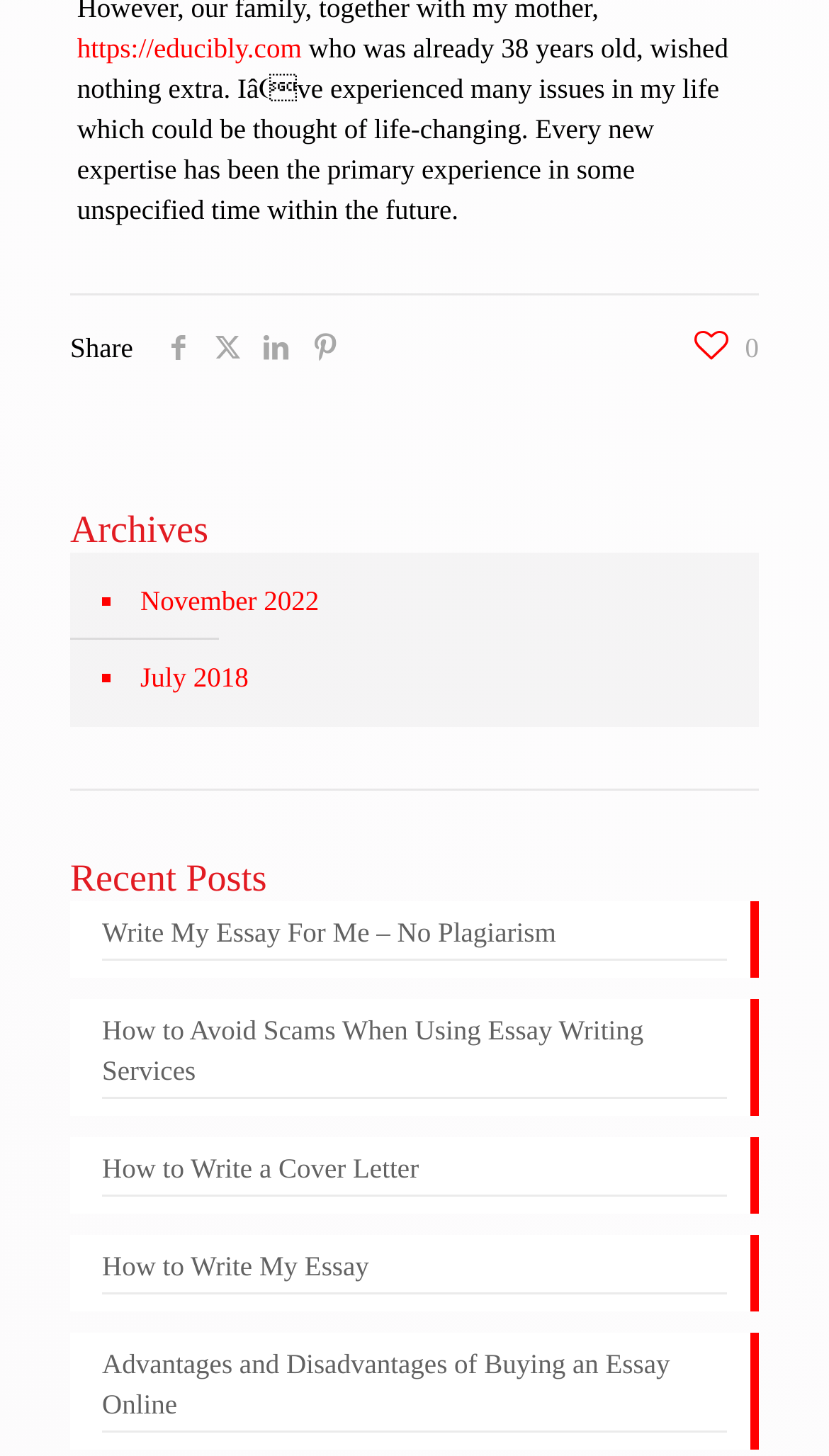Based on the description "aria-label="x twitter icon"", find the bounding box of the specified UI element.

[0.245, 0.228, 0.304, 0.25]